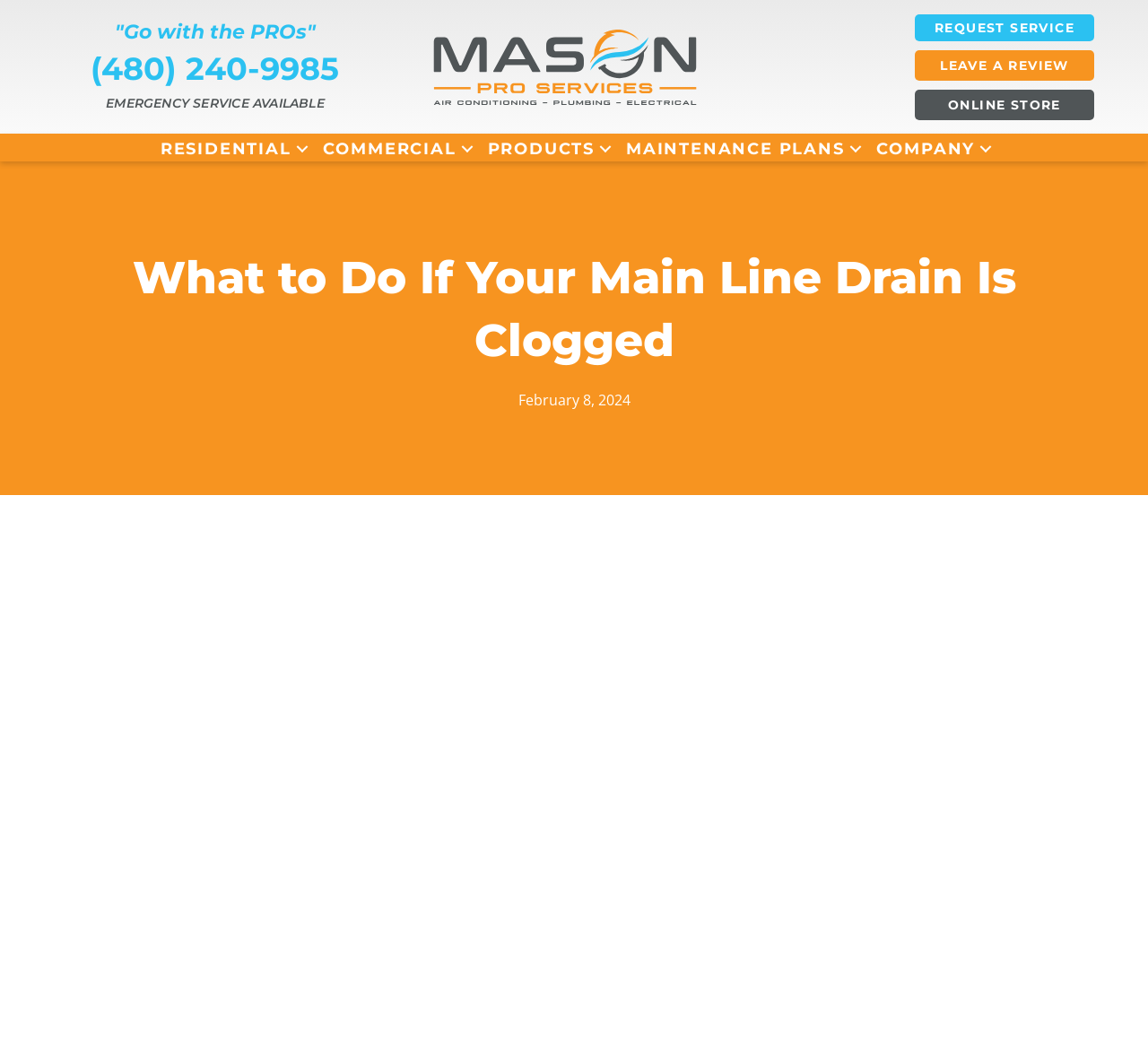Determine the bounding box coordinates of the clickable region to execute the instruction: "navigate to residential services". The coordinates should be four float numbers between 0 and 1, denoted as [left, top, right, bottom].

[0.132, 0.13, 0.272, 0.153]